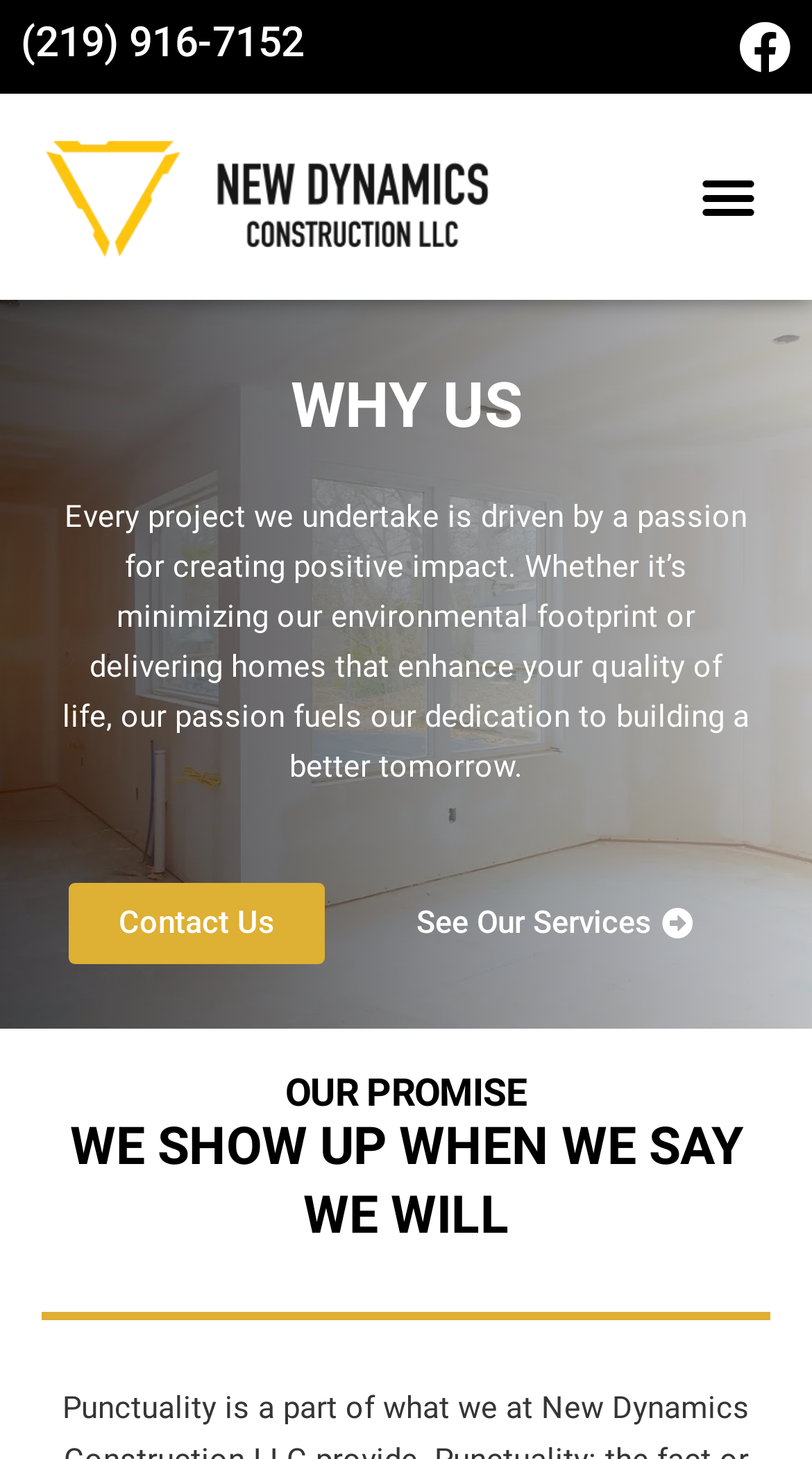What is the company's promise?
Please give a detailed answer to the question using the information shown in the image.

I found this promise by expanding the menu toggle button and reading the heading 'WE SHOW UP WHEN WE SAY WE WILL' under the 'OUR PROMISE' section.